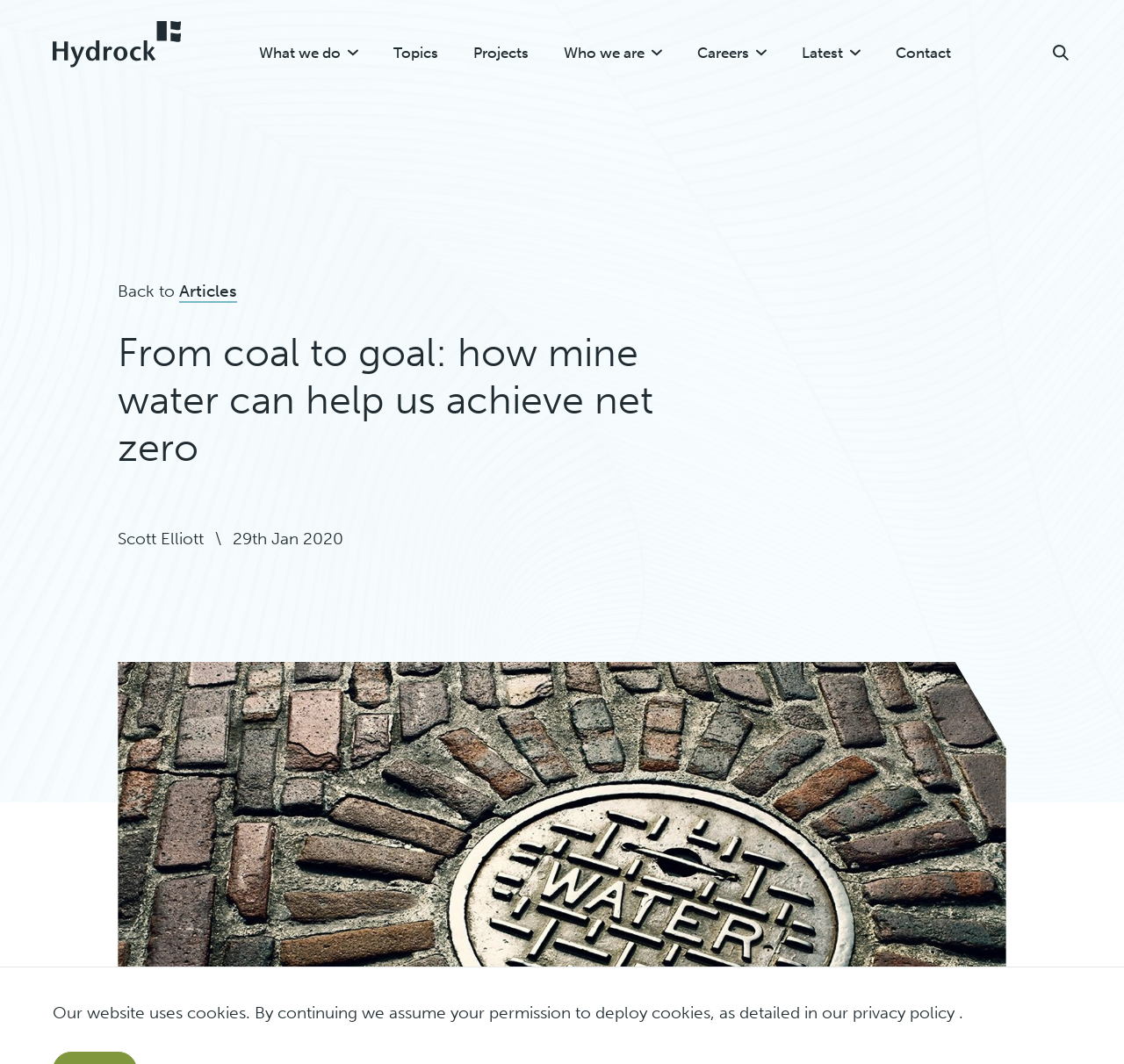Based on the image, give a detailed response to the question: What is the date of the article?

The date of the article can be found below the main heading, next to the author's name.